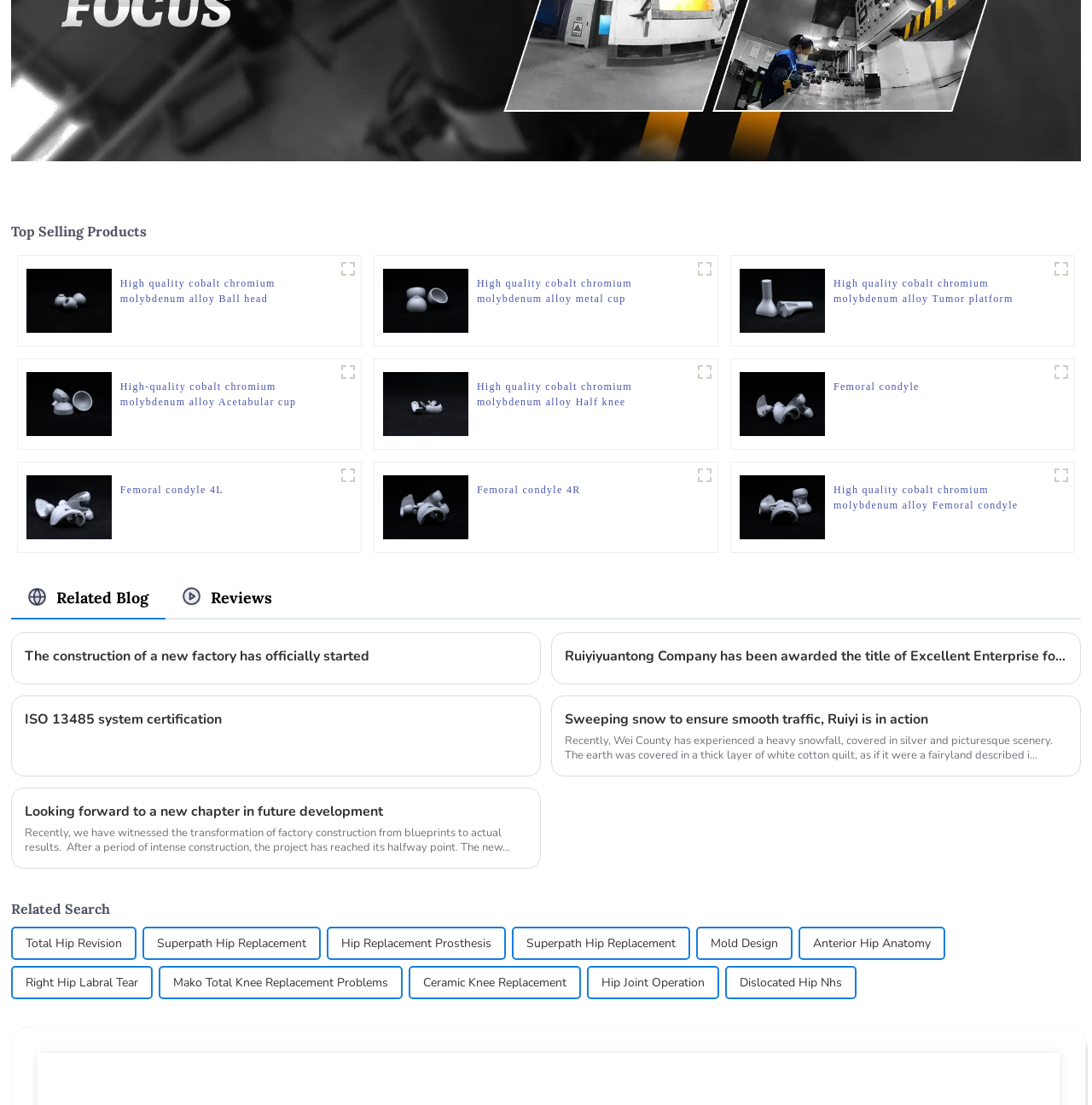Identify the bounding box coordinates for the element that needs to be clicked to fulfill this instruction: "Explore healing options". Provide the coordinates in the format of four float numbers between 0 and 1: [left, top, right, bottom].

None